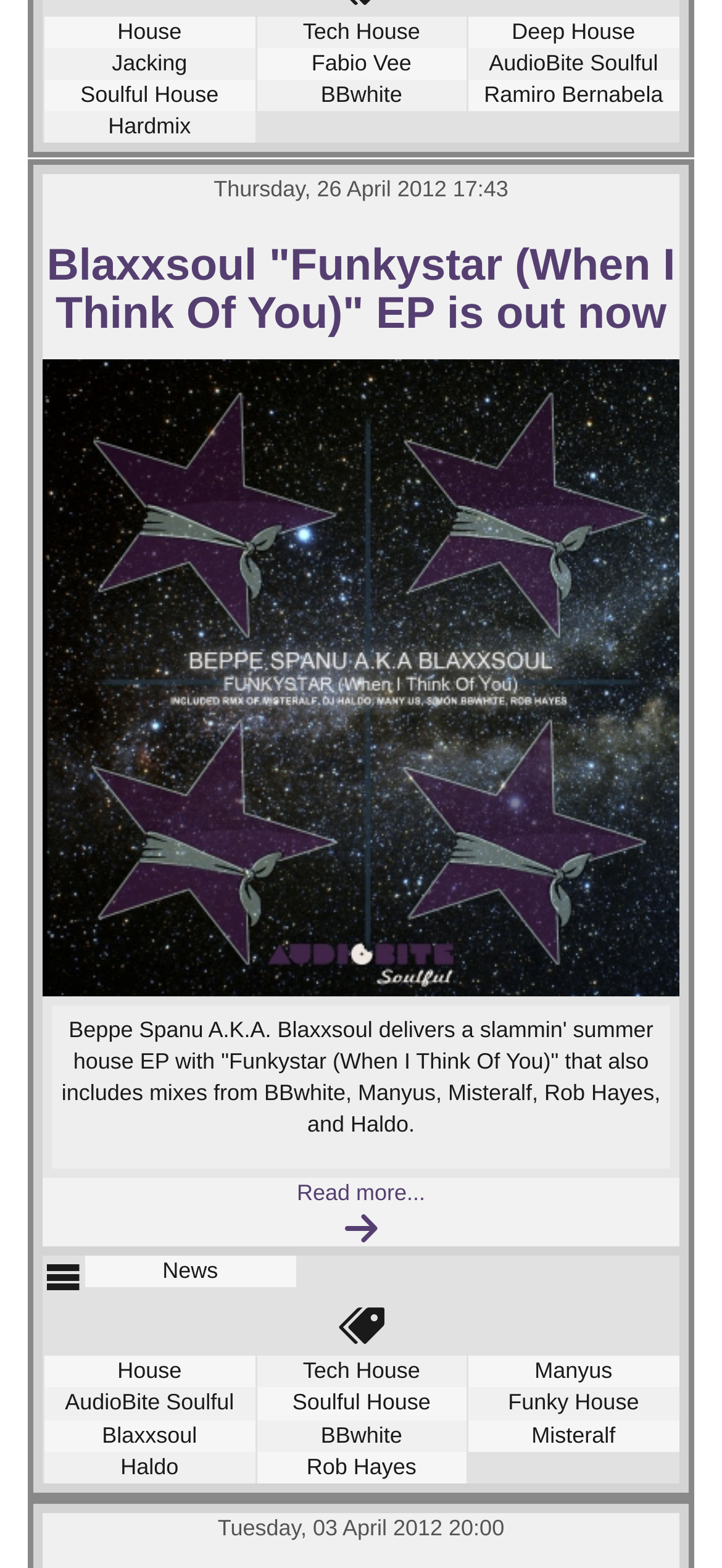Locate the bounding box coordinates of the element that should be clicked to execute the following instruction: "Click on the 'House' link".

[0.163, 0.011, 0.252, 0.028]